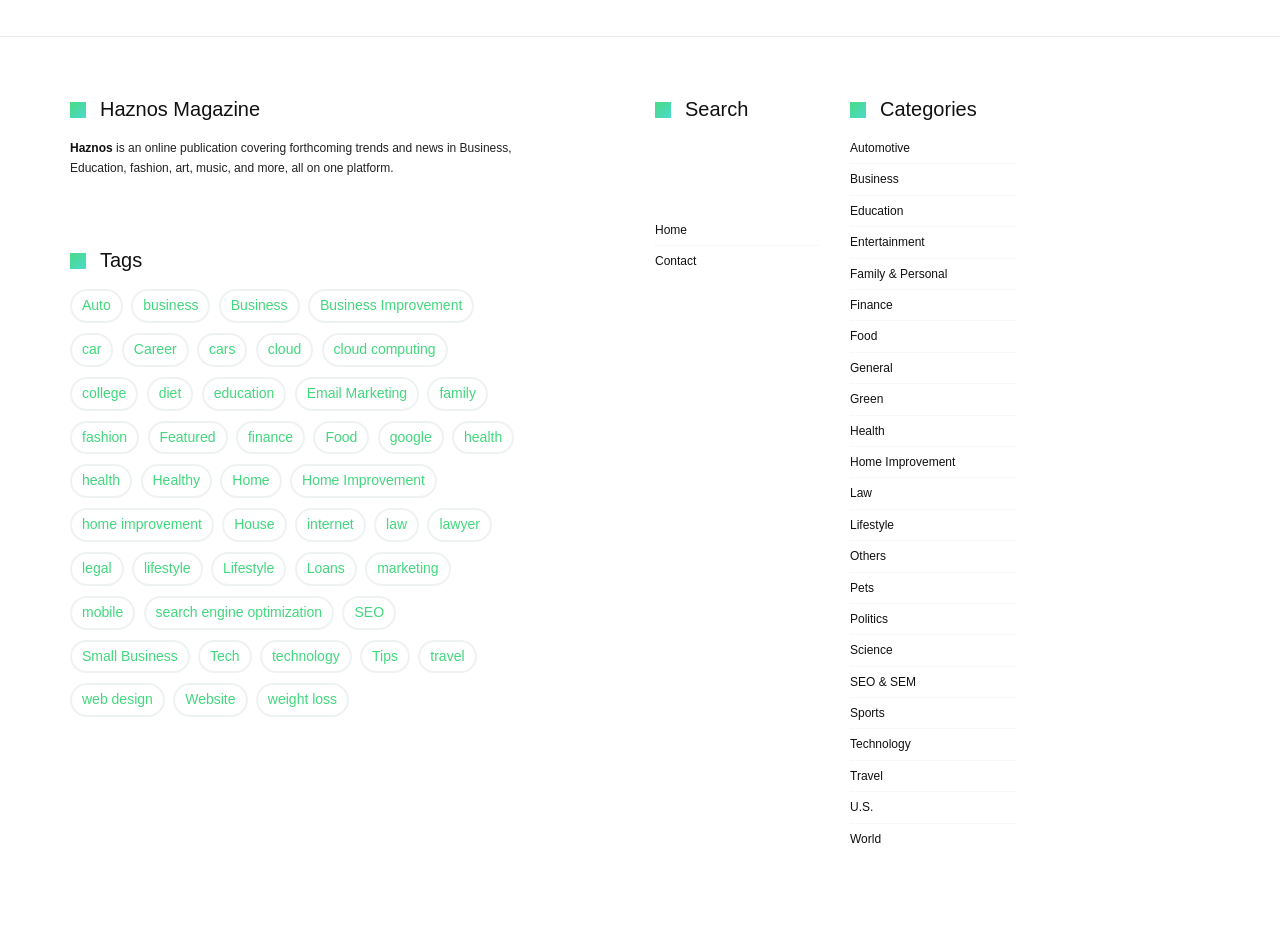How many categories are listed on the webpage?
Relying on the image, give a concise answer in one word or a brief phrase.

20 categories